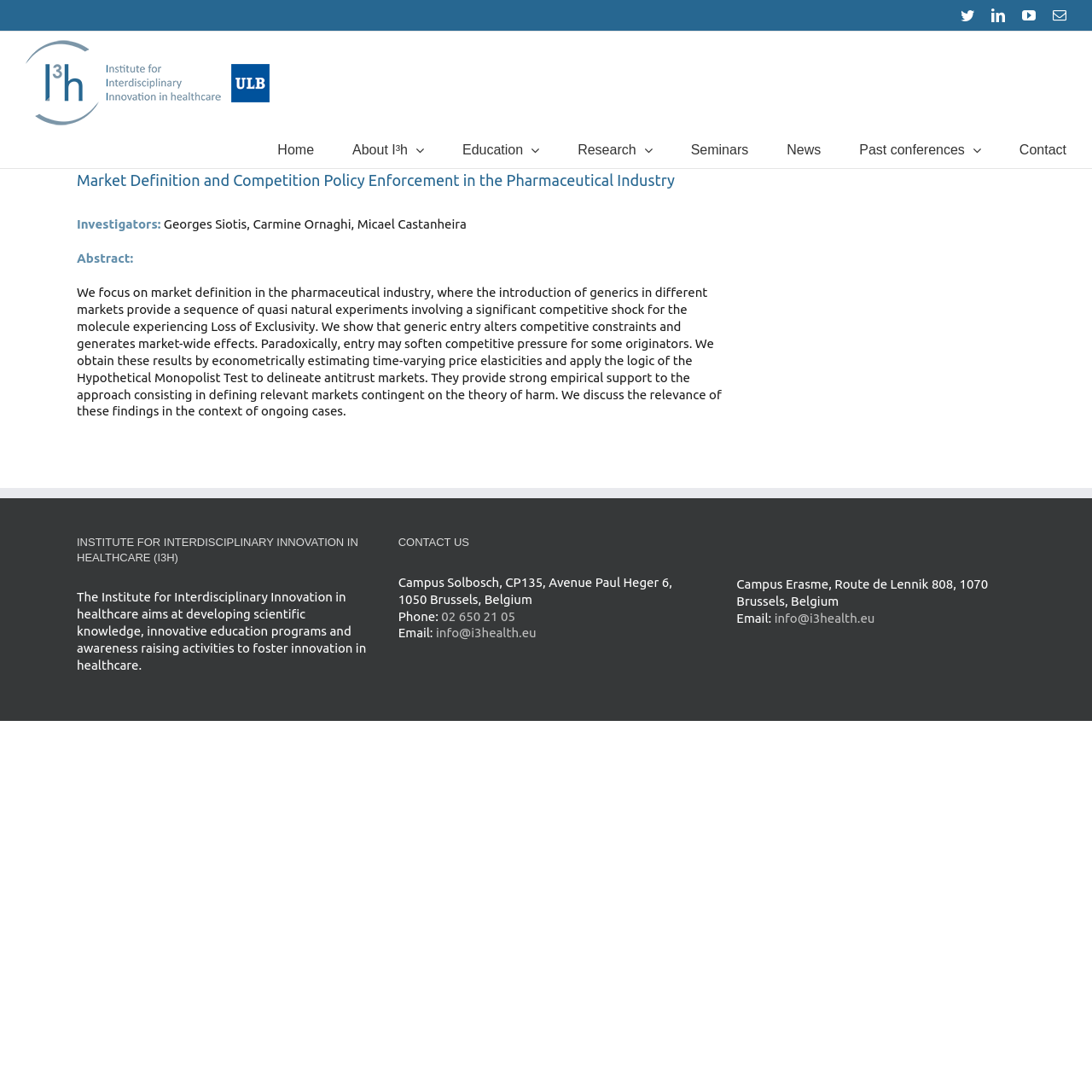Explain the contents of the webpage comprehensively.

The webpage is about the Institute for Interdisciplinary Innovation in Healthcare (I3H) and features a research article titled "Market Definition and Competition Policy Enforcement in the Pharmaceutical Industry". 

At the top right corner, there are four social media links: Twitter, LinkedIn, YouTube, and Email. On the top left, there is an I3 HEALTH logo, which is also a link. Below the logo, there is a main navigation menu with links to various sections of the website, including Home, About I³h, Education, Research, Seminars, News, Past conferences, and Contact.

The main content of the webpage is an article with a heading that matches the title of the webpage. The article has a section with investigator names, Georges Siotis, Carmine Ornaghi, and Micael Castanheira, followed by an abstract that discusses market definition in the pharmaceutical industry.

Below the article, there is a section with information about the Institute for Interdisciplinary Innovation in Healthcare (I3H), including its mission and goals. This section also has a heading "CONTACT US" with the institute's address, phone number, and email address in Brussels, Belgium.

At the very bottom of the webpage, there is a "Go to Top" link.